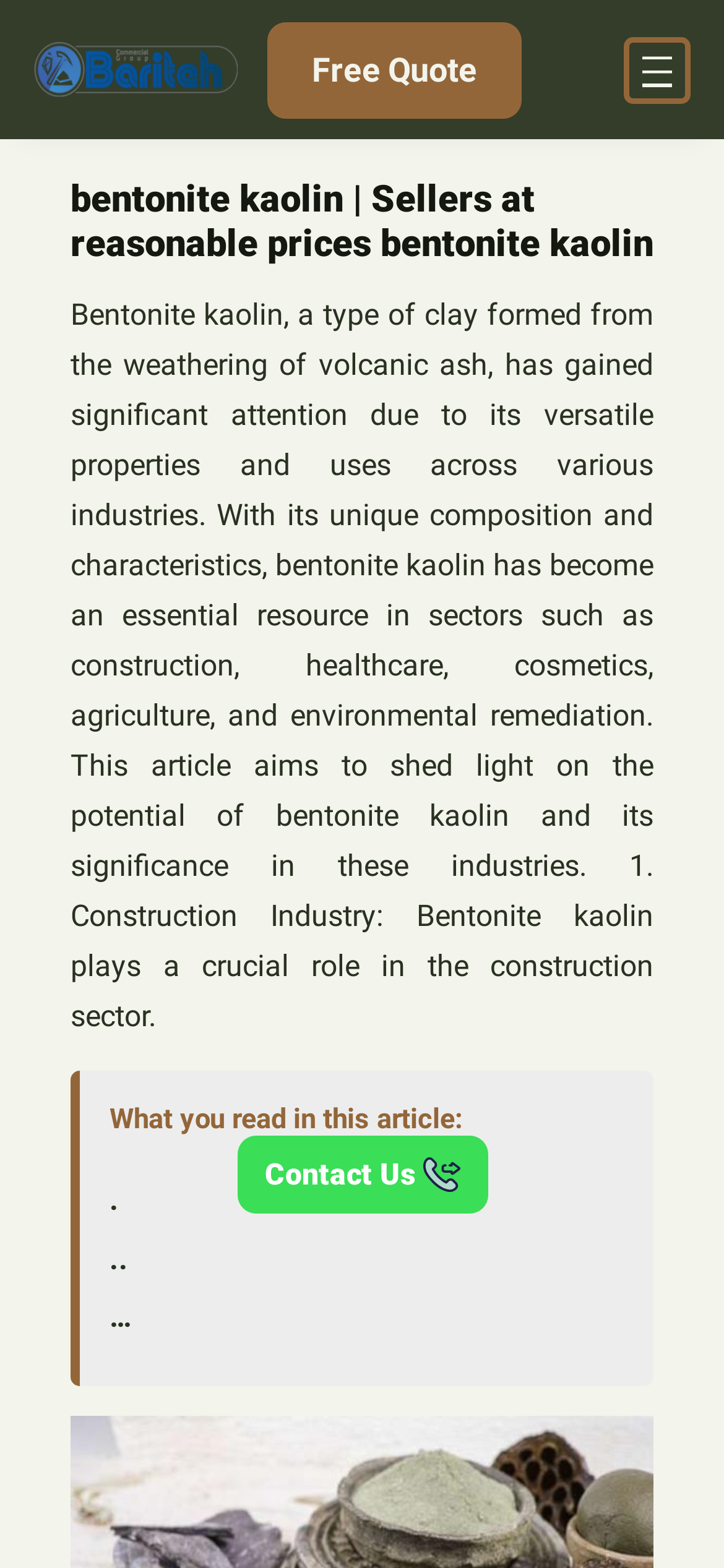What is the company name mentioned on the webpage? Look at the image and give a one-word or short phrase answer.

Bariteh